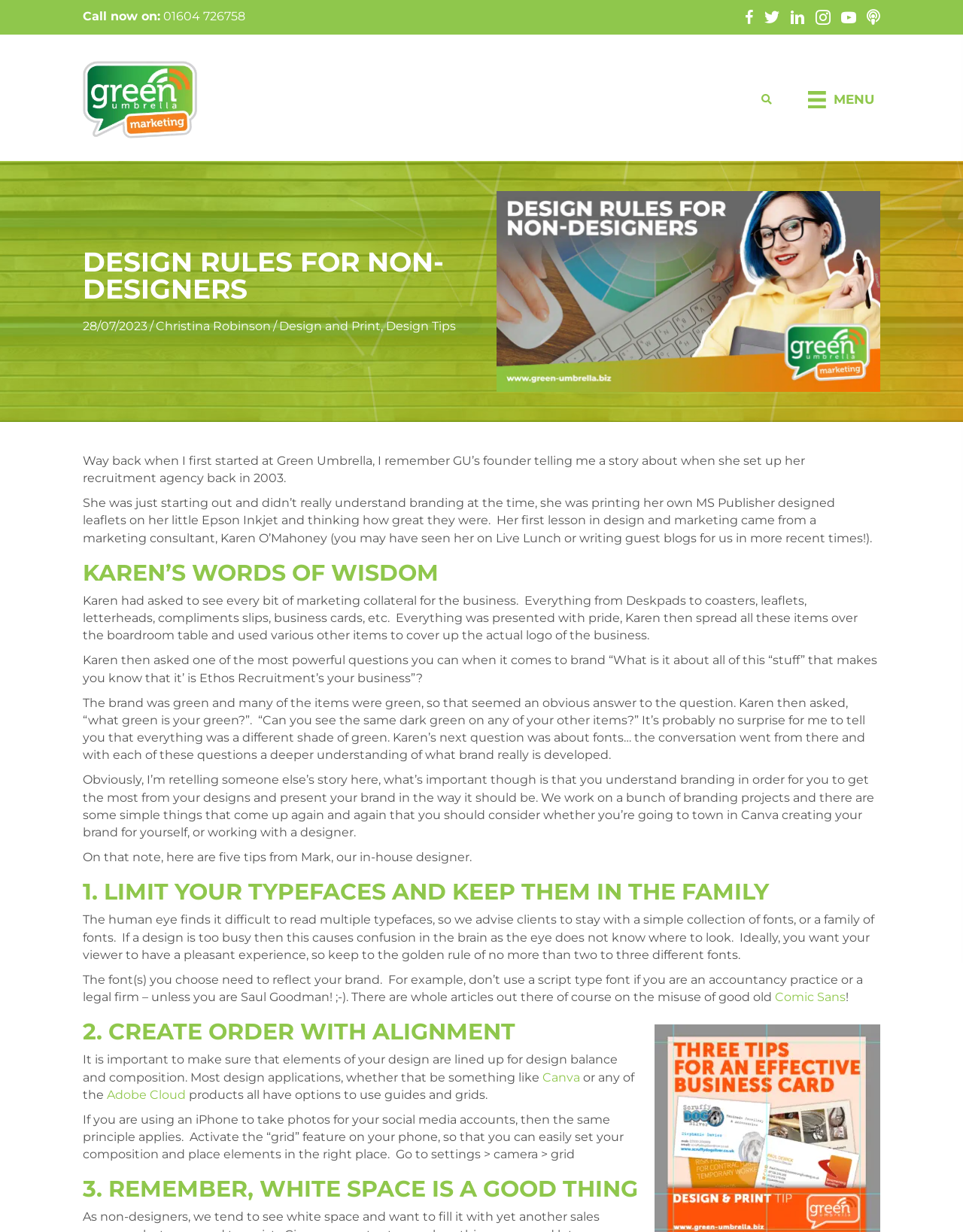Using details from the image, please answer the following question comprehensively:
What is the benefit of using white space in design?

I found this information by reading the heading '3. REMEMBER, WHITE SPACE IS A GOOD THING' which suggests that using white space in design is beneficial.